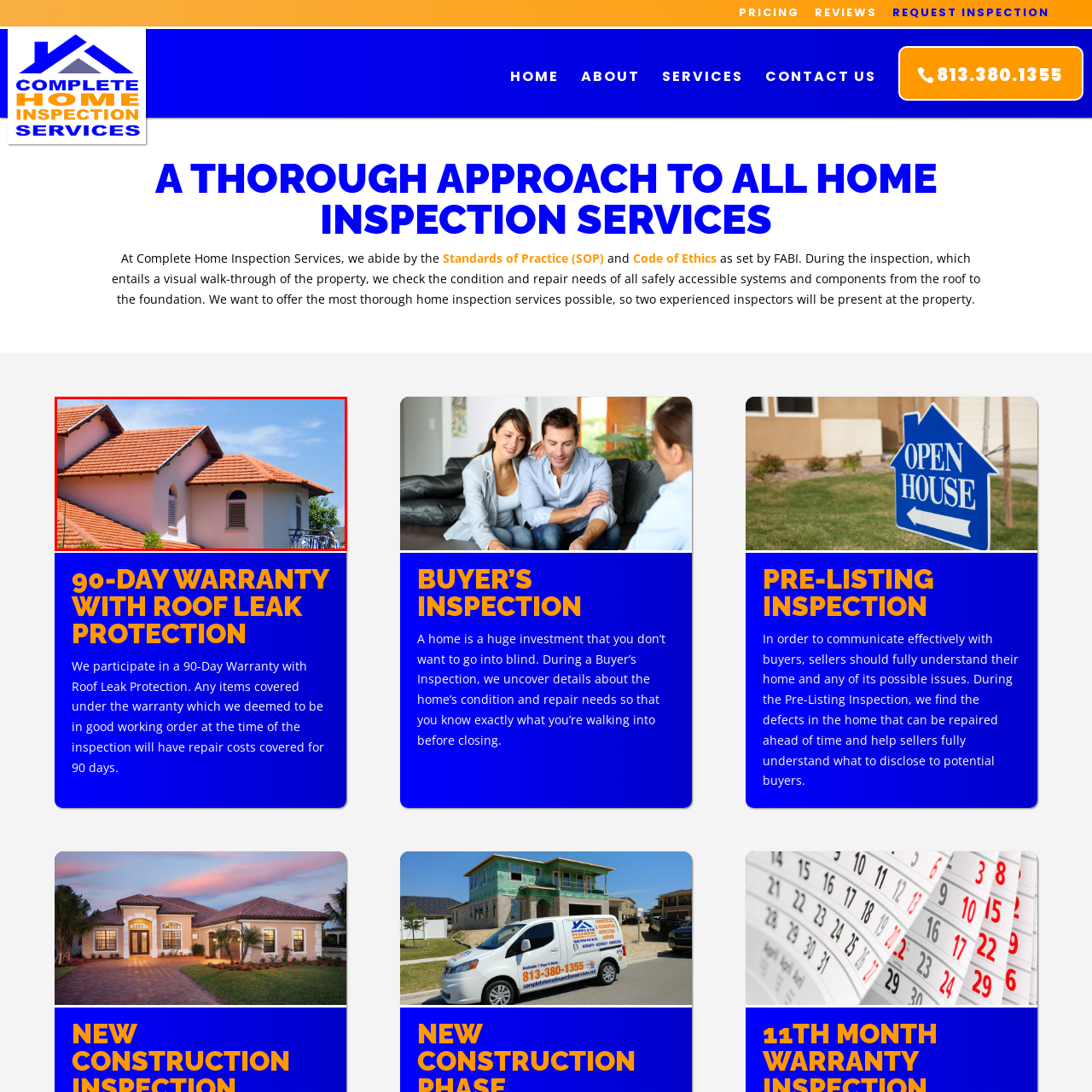Create a detailed narrative of the scene depicted inside the red-outlined image.

The image depicts a detail of a home featuring a well-maintained roof with terracotta tiles, accented by stucco walls. The house showcases architectural elements such as arched windows and a gabled roof design, contributing to its aesthetic charm. Bright sunlight illuminates the structure, enhancing the rich color of the roofing materials, while a clear blue sky serves as a backdrop, creating a vibrant and inviting atmosphere. This image is associated with the "90 Day Warranty Inspections" offered by Complete Home Inspection Services, underscoring the importance of inspecting a home’s roof and overall condition to ensure the property is in good standing.